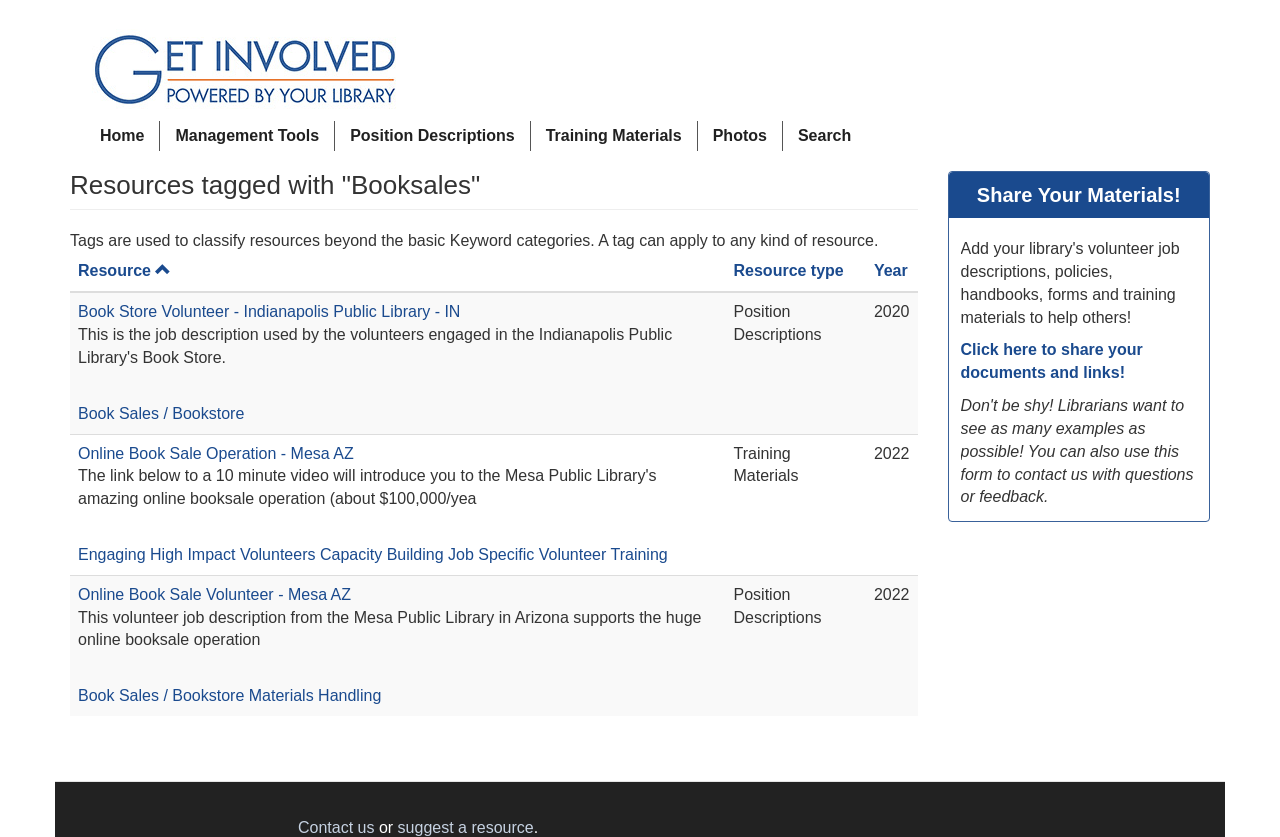Please indicate the bounding box coordinates of the element's region to be clicked to achieve the instruction: "Contact us". Provide the coordinates as four float numbers between 0 and 1, i.e., [left, top, right, bottom].

[0.233, 0.978, 0.293, 0.999]